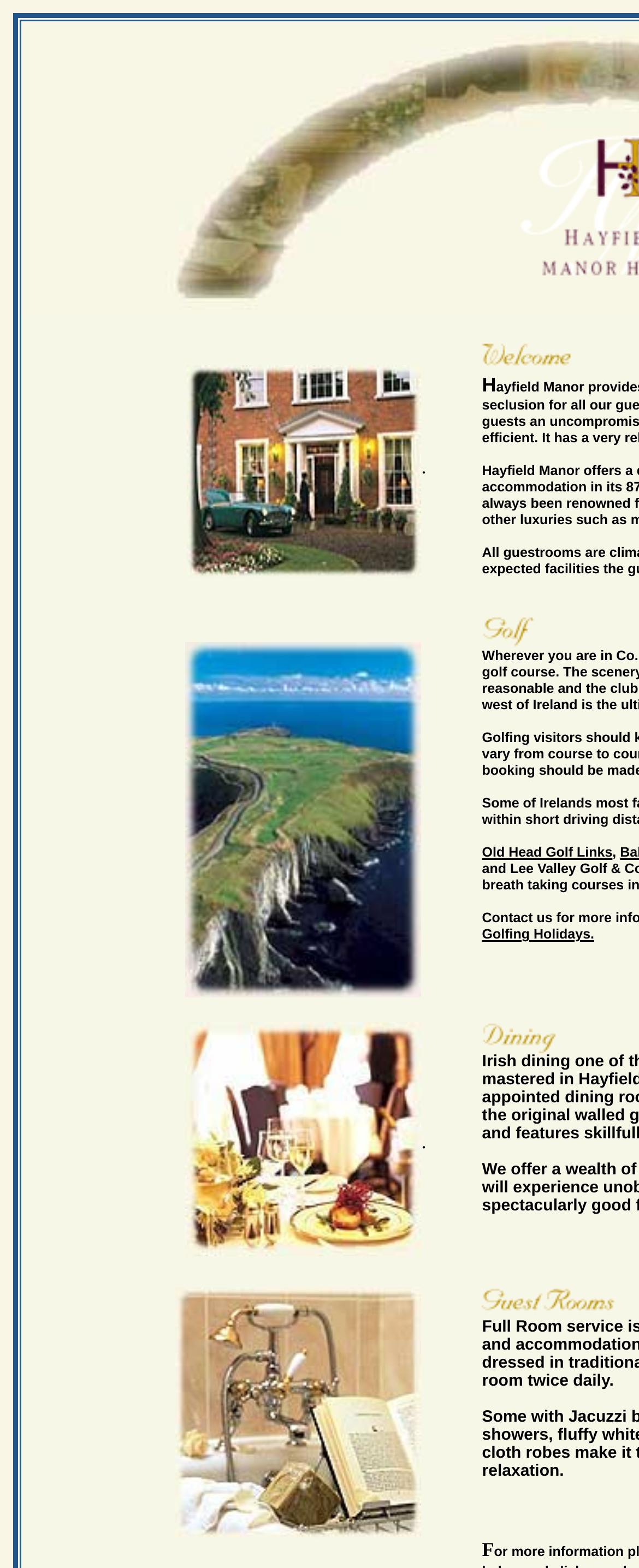Describe all the key features of the webpage in detail.

The webpage is about Hayfield Manor Hotel, a luxury accommodation in Co. Cork, Ireland, that offers golf and conference facilities. 

At the top, there are two empty cells, followed by a cell containing an image. To the right of this image, there is another empty cell, and then a cell with a small image. 

Below these cells, there is a row of cells, with an image in the first cell, an empty cell in the second, and another image in the third cell. The fourth cell contains an image and a link to "Old Head Golf Links", followed by a comma, and then a link to "Golfing Holidays".

In the next row, there are two empty cells, followed by a cell with an image, and then another empty cell. 

Below these cells, there is another row of cells, with an image in the first cell, an empty cell in the second, and another image in the third cell. 

In the final row, there are two empty cells, followed by a cell with an image, and then another empty cell. This image is larger than the others and takes up most of the cell. To the right of this image, there is a cell with another image, and below it, there are two lines of text, "room twice daily" and "relaxation".

Overall, the webpage has a simple layout with multiple images and some text, highlighting the hotel's golfing facilities and luxurious amenities.